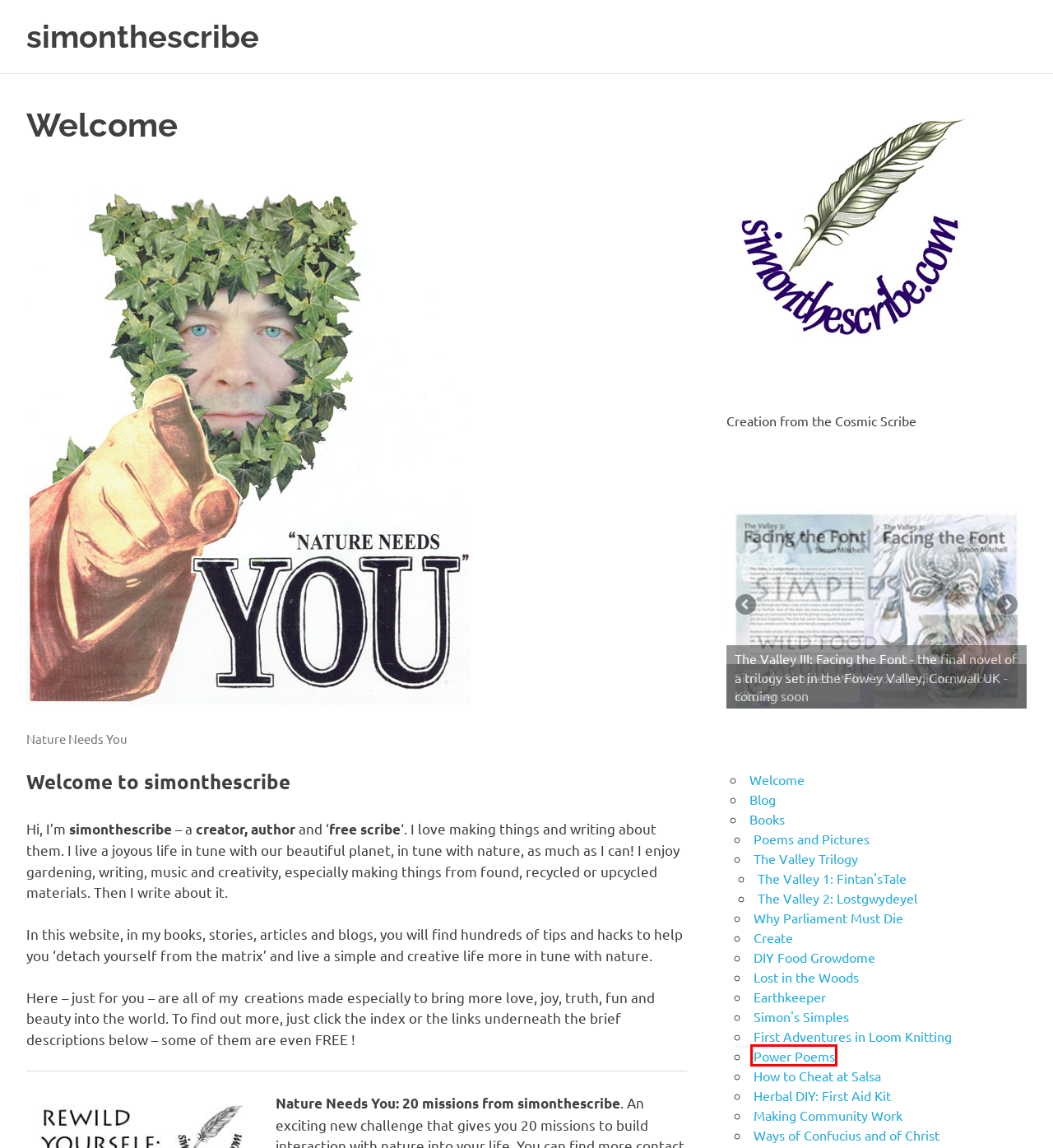Review the screenshot of a webpage which includes a red bounding box around an element. Select the description that best fits the new webpage once the element in the bounding box is clicked. Here are the candidates:
A. Poems and Pictures - simonthescribe
B. The Valley 2: Lostgwydeyel - simonthescribe
C. Simon's Simples - simonthescribe
D. Power Poems - simonthescribe
E. Create - simonthescribe
F. DIY Food Growdome - simonthescribe
G. Books - simonthescribe
H. The Valley 1: Fintan'sTale - simonthescribe

D